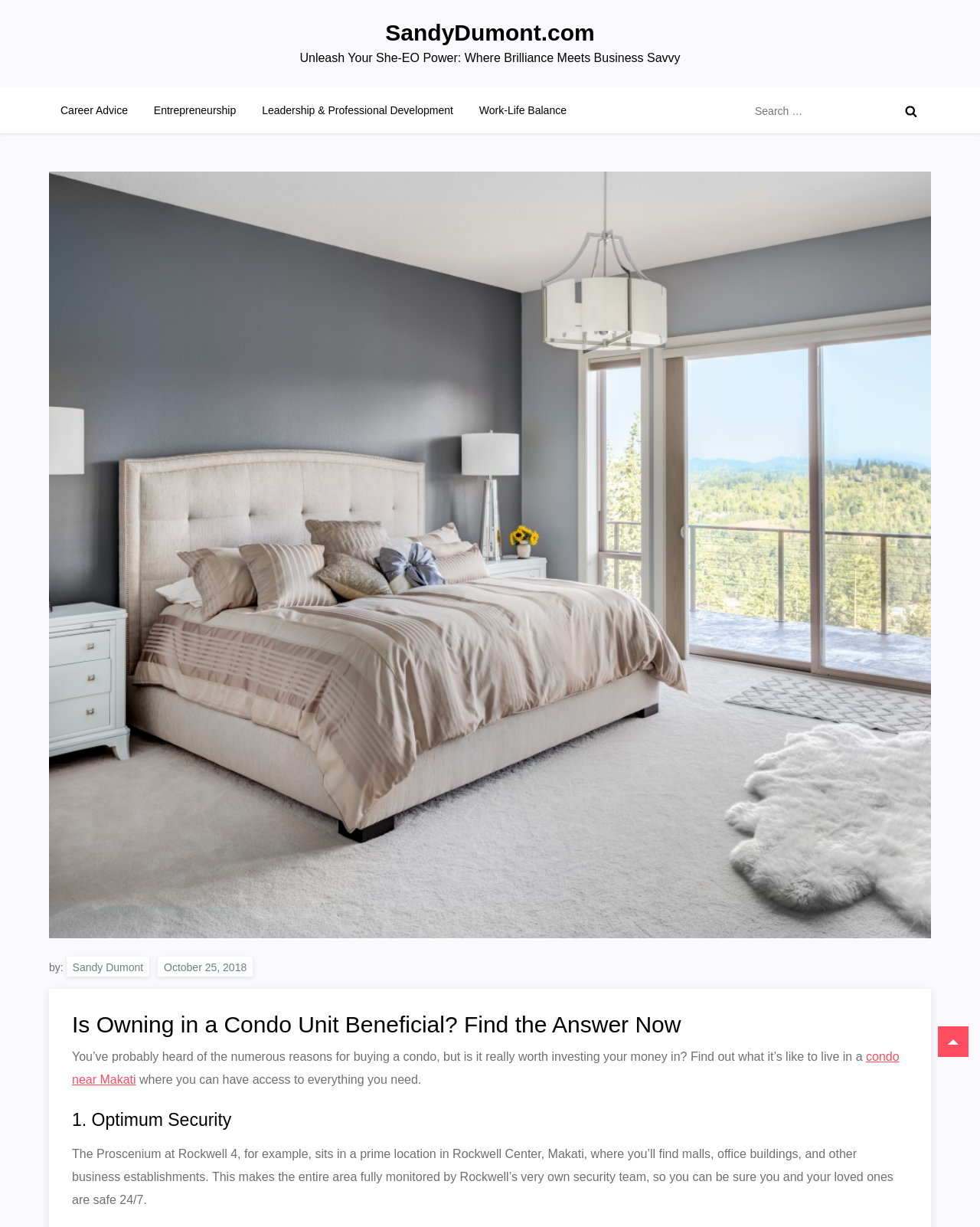Please locate the bounding box coordinates of the element that should be clicked to complete the given instruction: "Learn about the benefits of condo near Makati".

[0.073, 0.856, 0.918, 0.885]